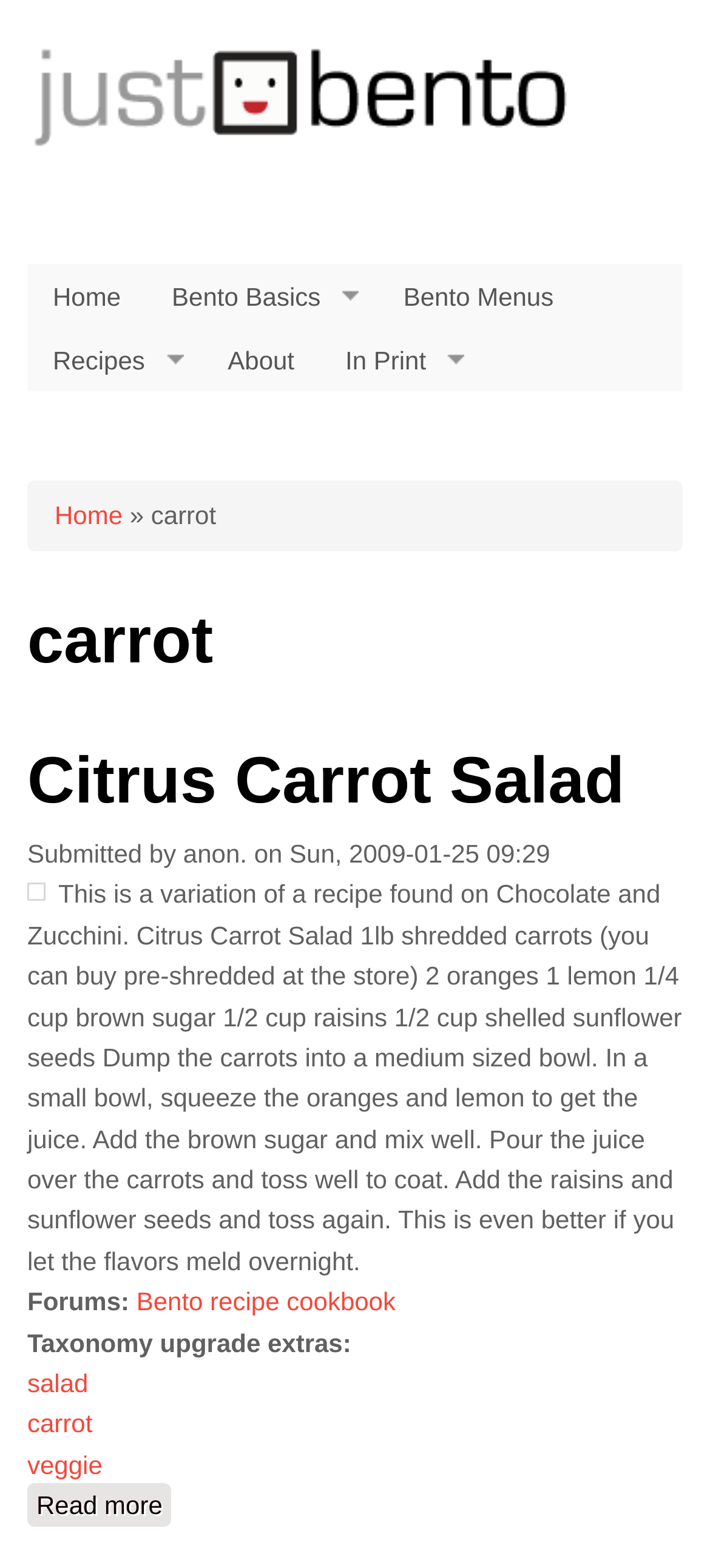Answer this question in one word or a short phrase: What is the category of the 'carrot' link?

veggie